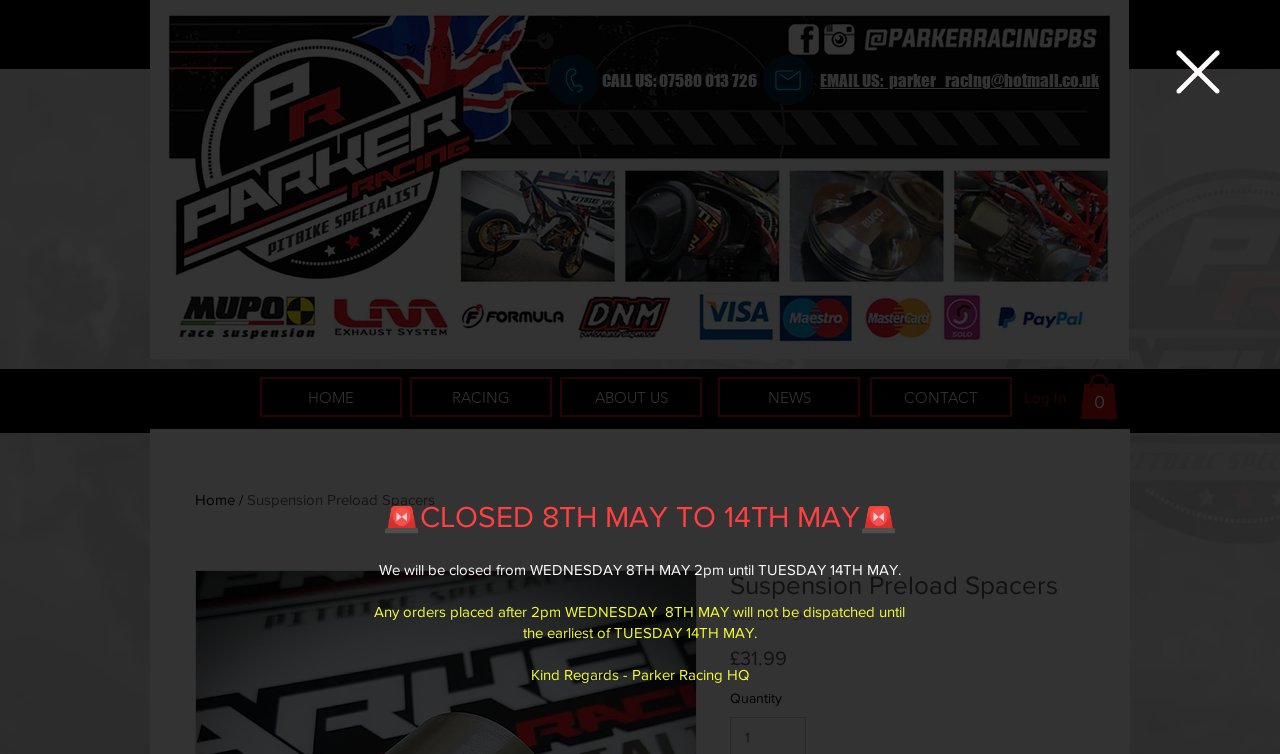Determine the bounding box coordinates of the section to be clicked to follow the instruction: "Log in to the account". The coordinates should be given as four float numbers between 0 and 1, formatted as [left, top, right, bottom].

[0.758, 0.501, 0.844, 0.552]